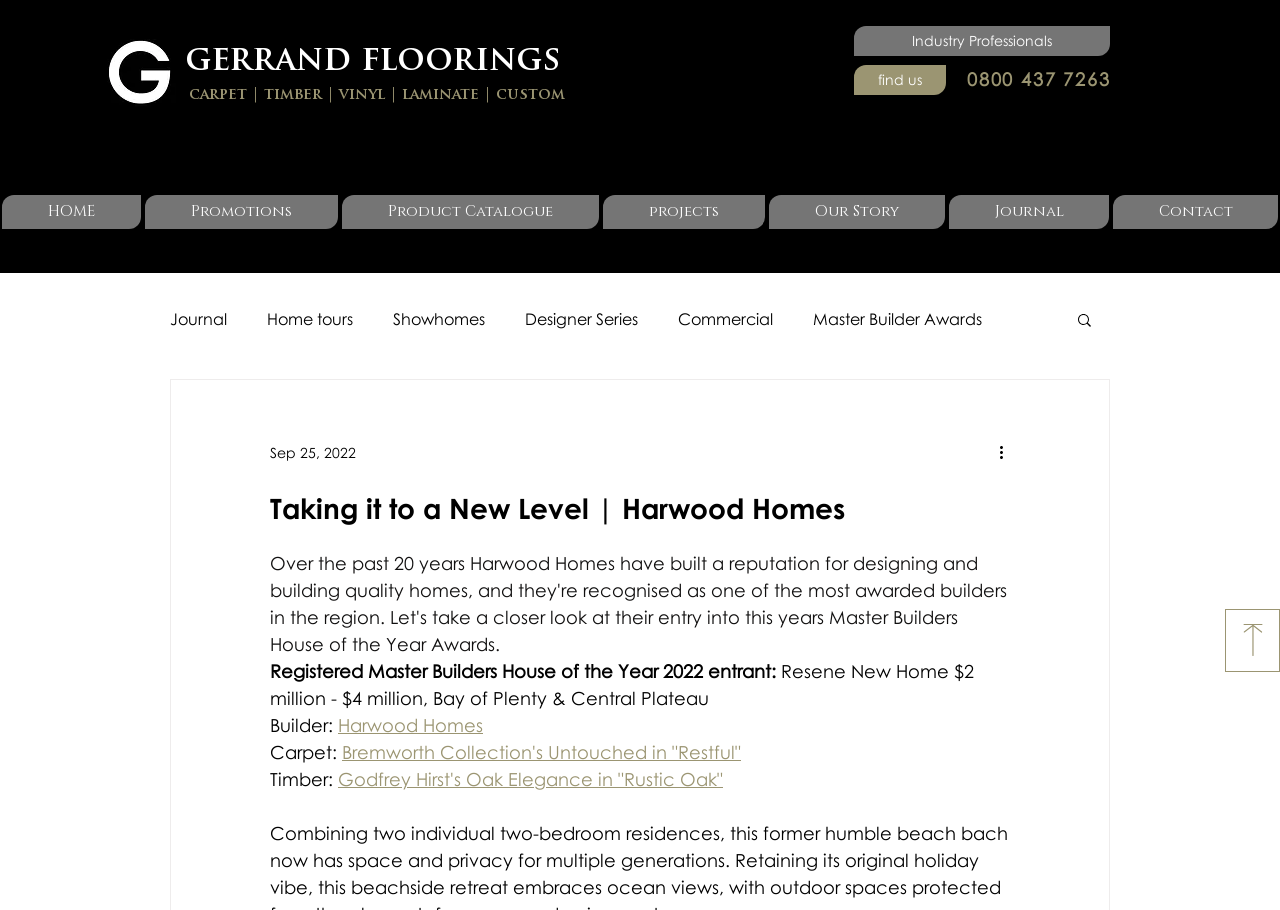Generate a thorough description of the webpage.

The webpage is about Harwood Homes, a builder with a reputation for designing and building quality homes. At the top left corner, there is a Gerrand logo image, accompanied by two headings: "Gerrand Floorings" and "Carpet | Timber | Vinyl | Laminate | Custom". 

To the right of the logo, there are three links: "Industry Professionals", "Find us", and a phone number "0800 437 7263". 

Below the top section, there is a navigation menu with links to "HOME", "Promotions", "Product Catalogue", "Projects", "Our Story", "Journal", and "Contact". 

On the right side of the page, there is a "Top" link. Below the navigation menu, there is another navigation section with links to various blog categories, including "Journal", "Home tours", "Showhomes", and more. 

Next to the blog navigation, there is a search button with a magnifying glass icon. Below the search button, there is a date "Sep 25, 2022" and a "More actions" button with a downward arrow icon. 

The main content of the page is a heading "Taking it to a New Level | Harwood Homes" followed by several paragraphs of text. The text describes Harwood Homes as a Registered Master Builders House of the Year 2022 entrant, with details about the builder, carpet, and timber used in the project.